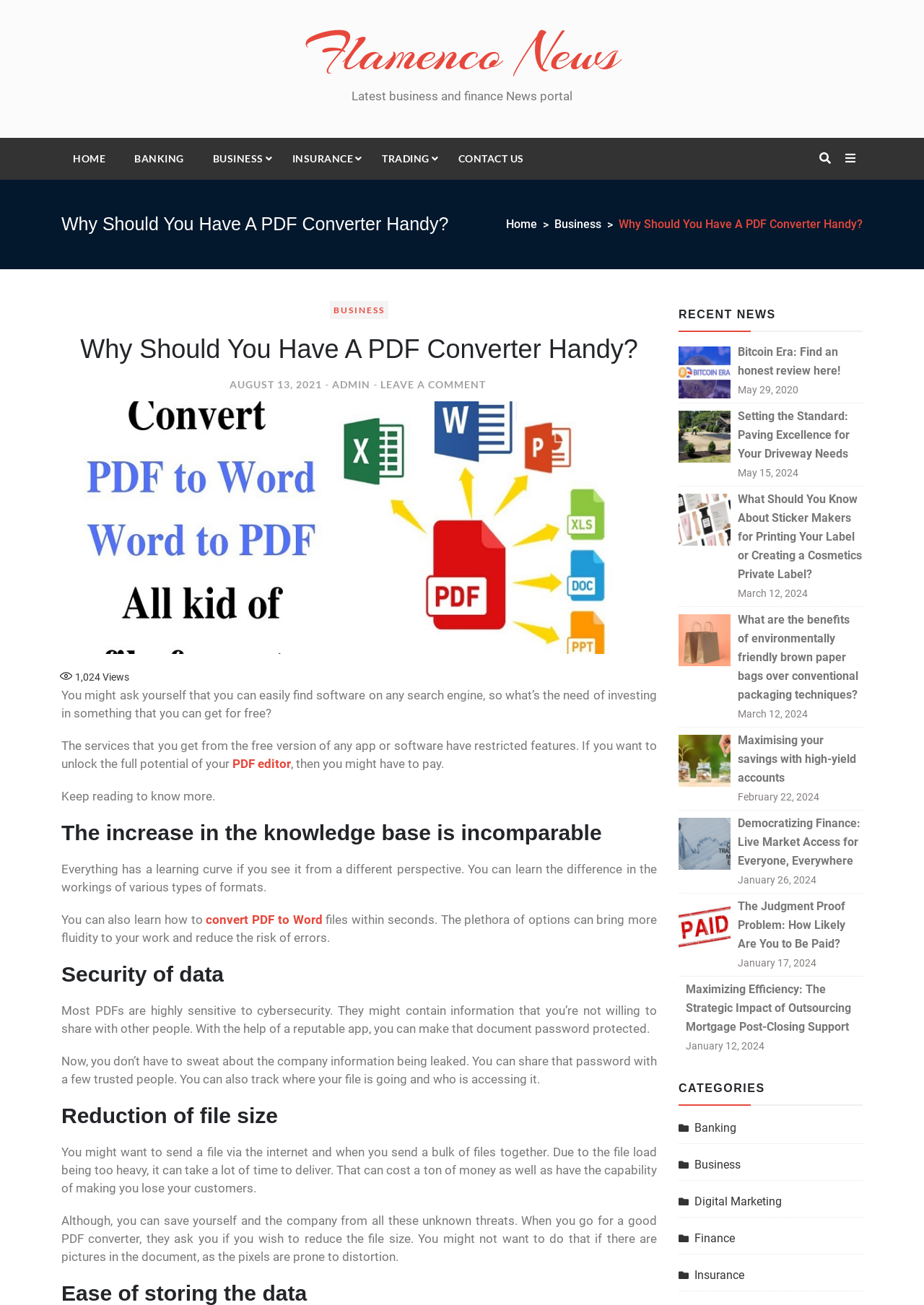Determine the bounding box coordinates for the UI element matching this description: "Workshop".

None